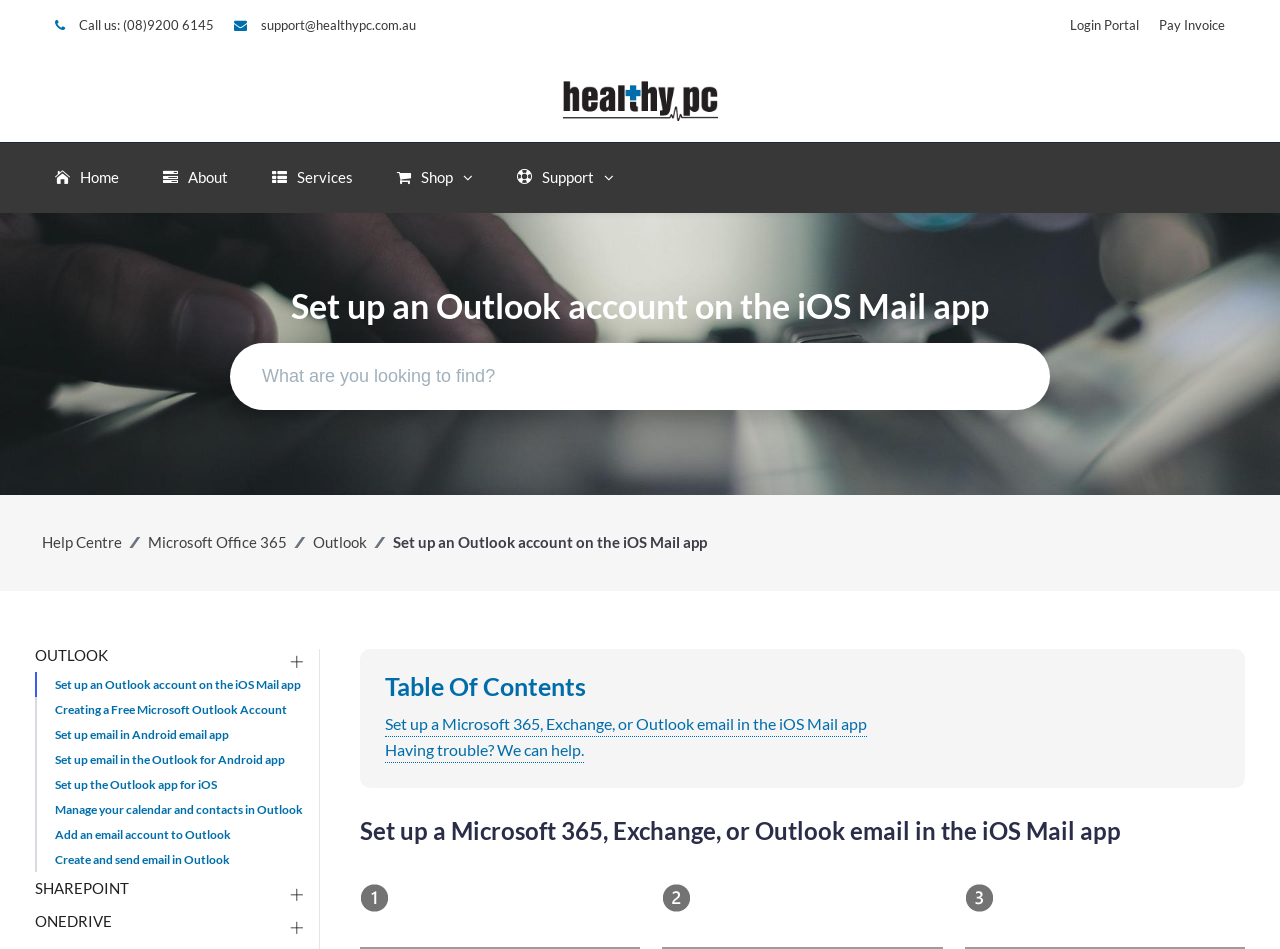Please identify the bounding box coordinates of the area that needs to be clicked to follow this instruction: "Search for something in the search box".

[0.18, 0.361, 0.82, 0.432]